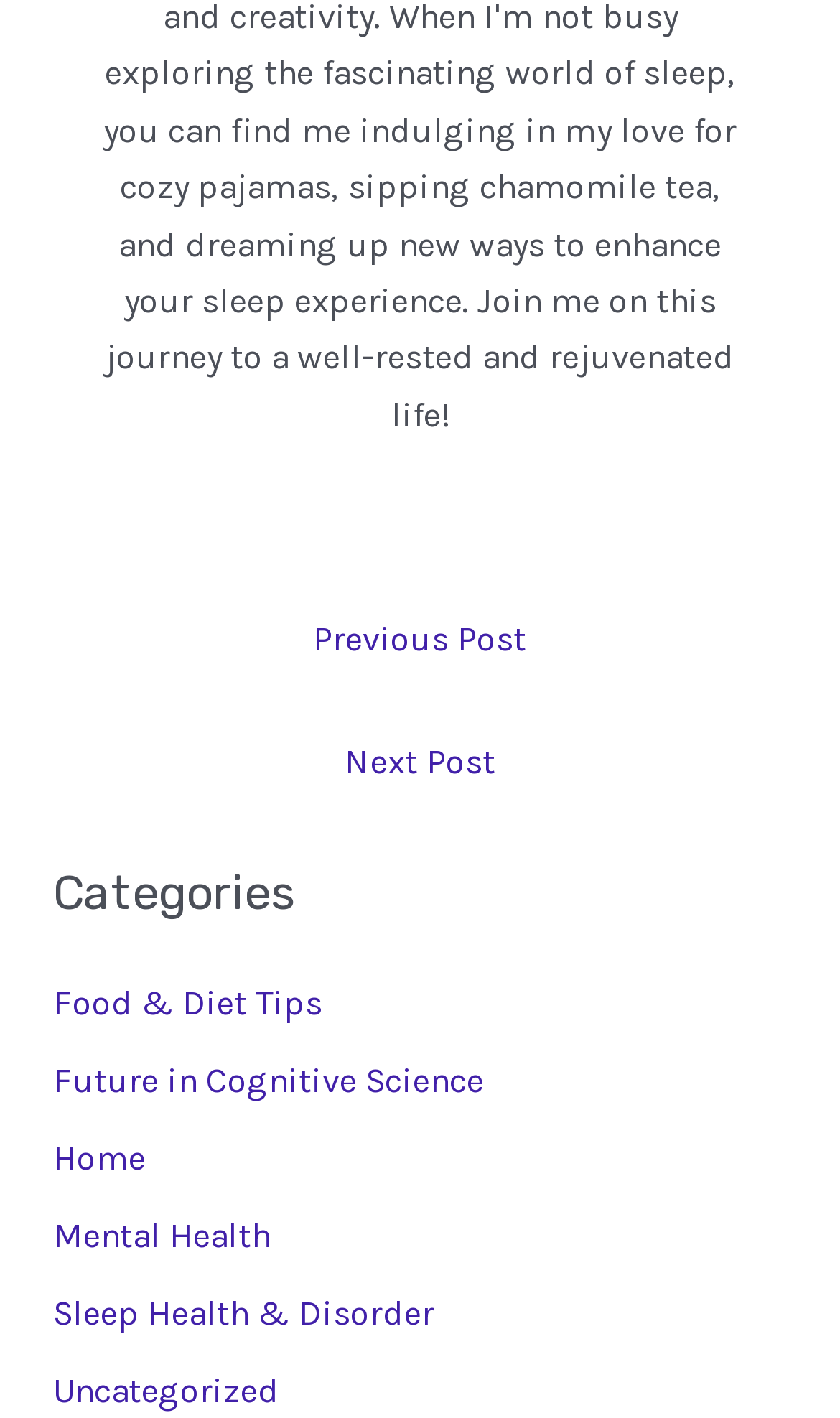Determine the bounding box for the UI element that matches this description: "Home".

[0.063, 0.802, 0.173, 0.831]